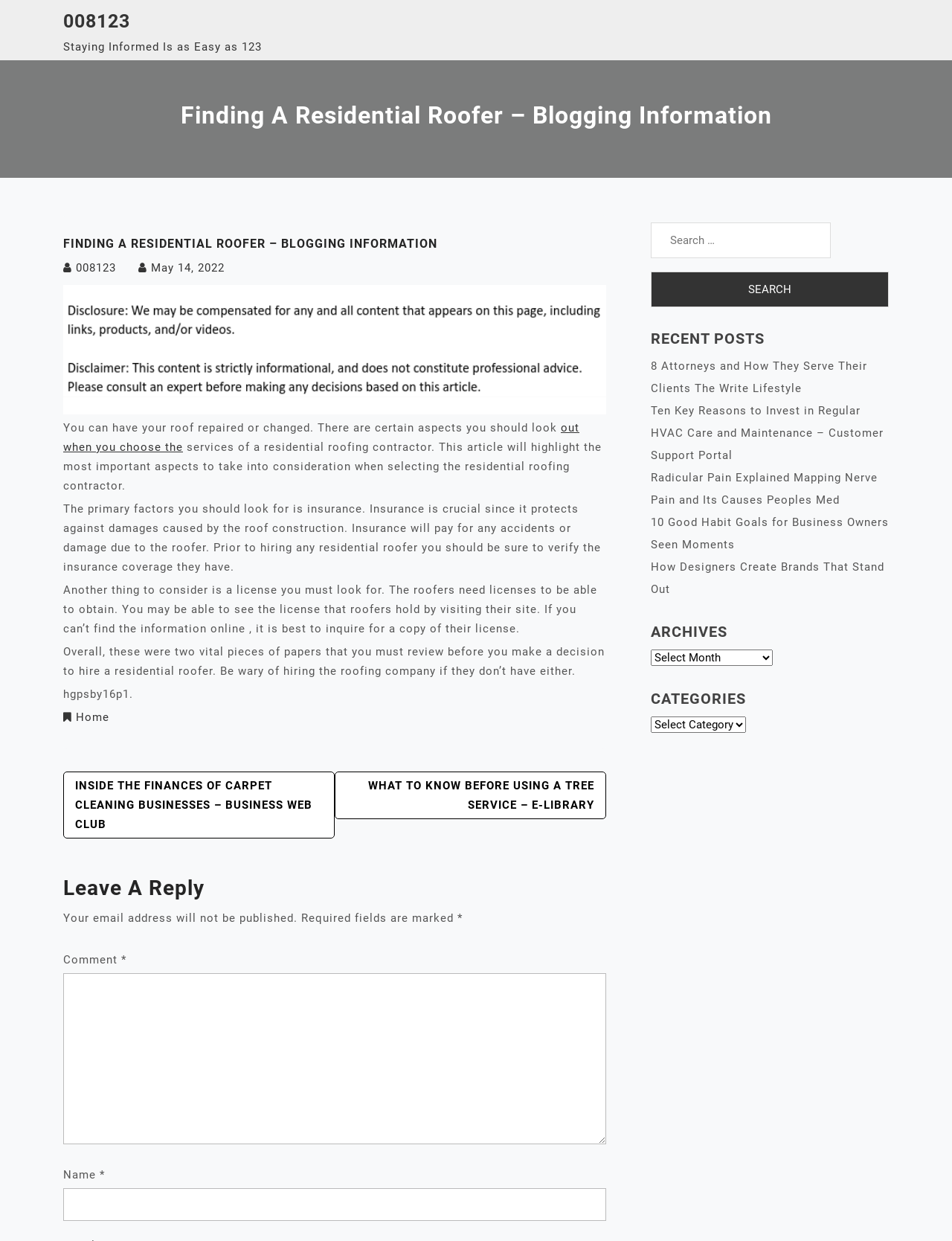Predict the bounding box coordinates of the area that should be clicked to accomplish the following instruction: "Click on the 'REU' link". The bounding box coordinates should consist of four float numbers between 0 and 1, i.e., [left, top, right, bottom].

None